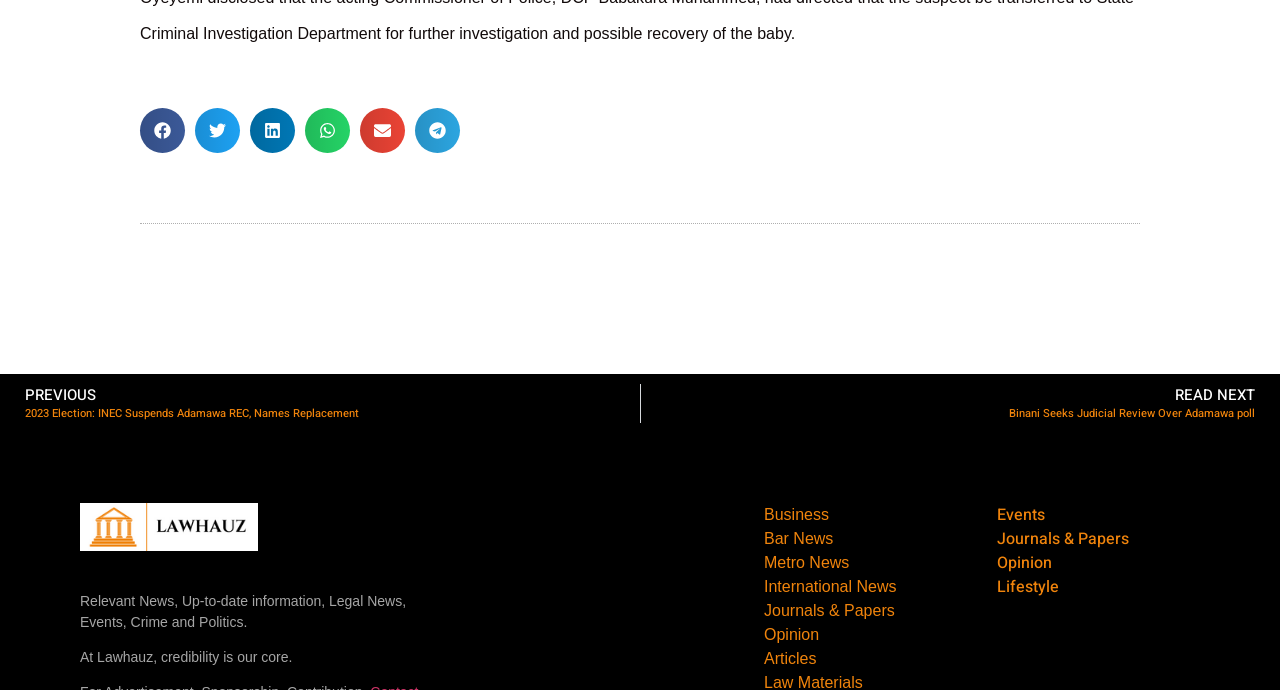Respond with a single word or short phrase to the following question: 
What is the core value of Lawhauz?

Credibility